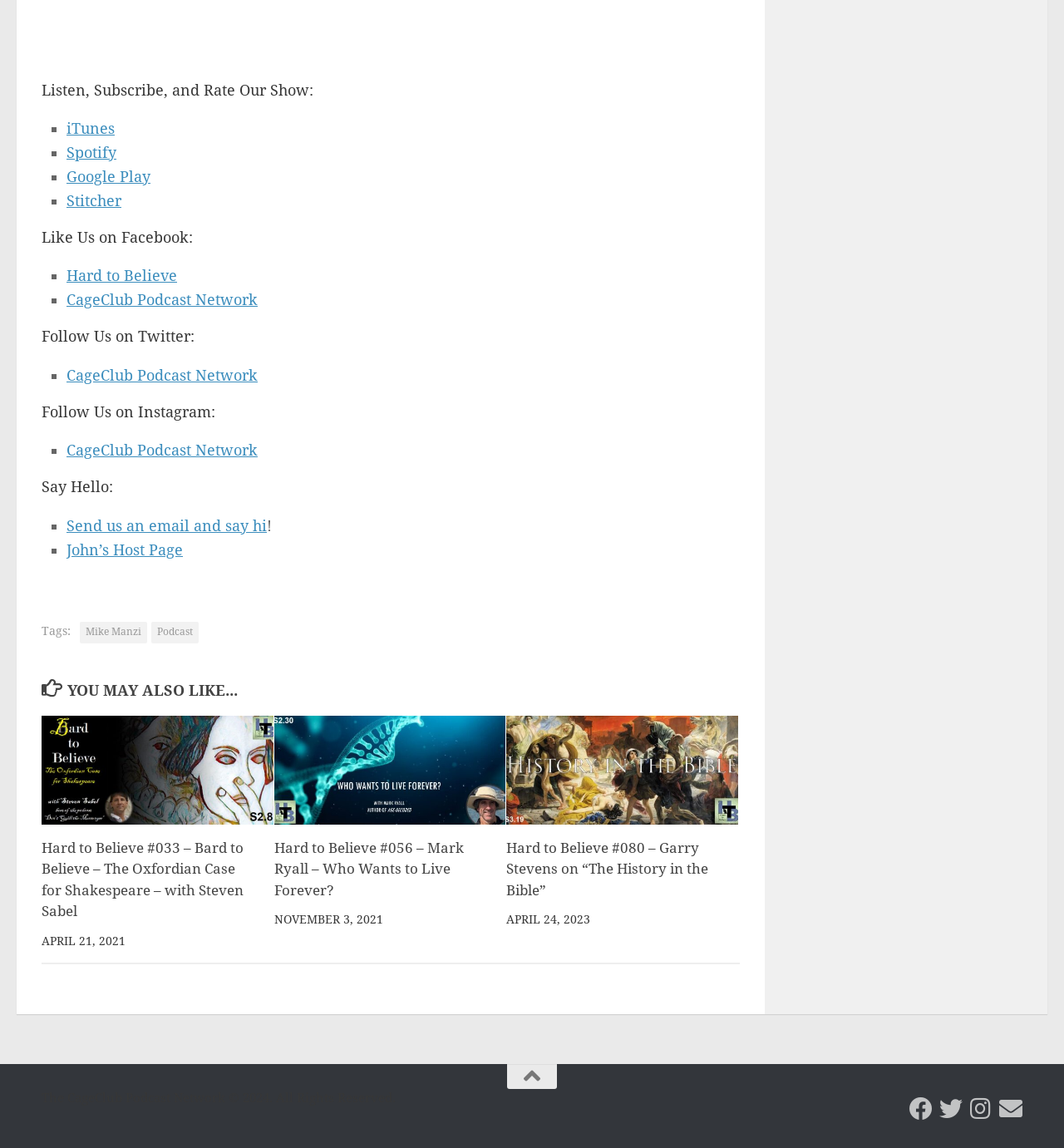What is the title of the first article?
Use the image to give a comprehensive and detailed response to the question.

I looked at the article section and found the first article's title, which is 'Hard to Believe #033 – Bard to Believe - The Oxfordian Case for Shakespeare - with Steven Sabel'. This title is also a link.